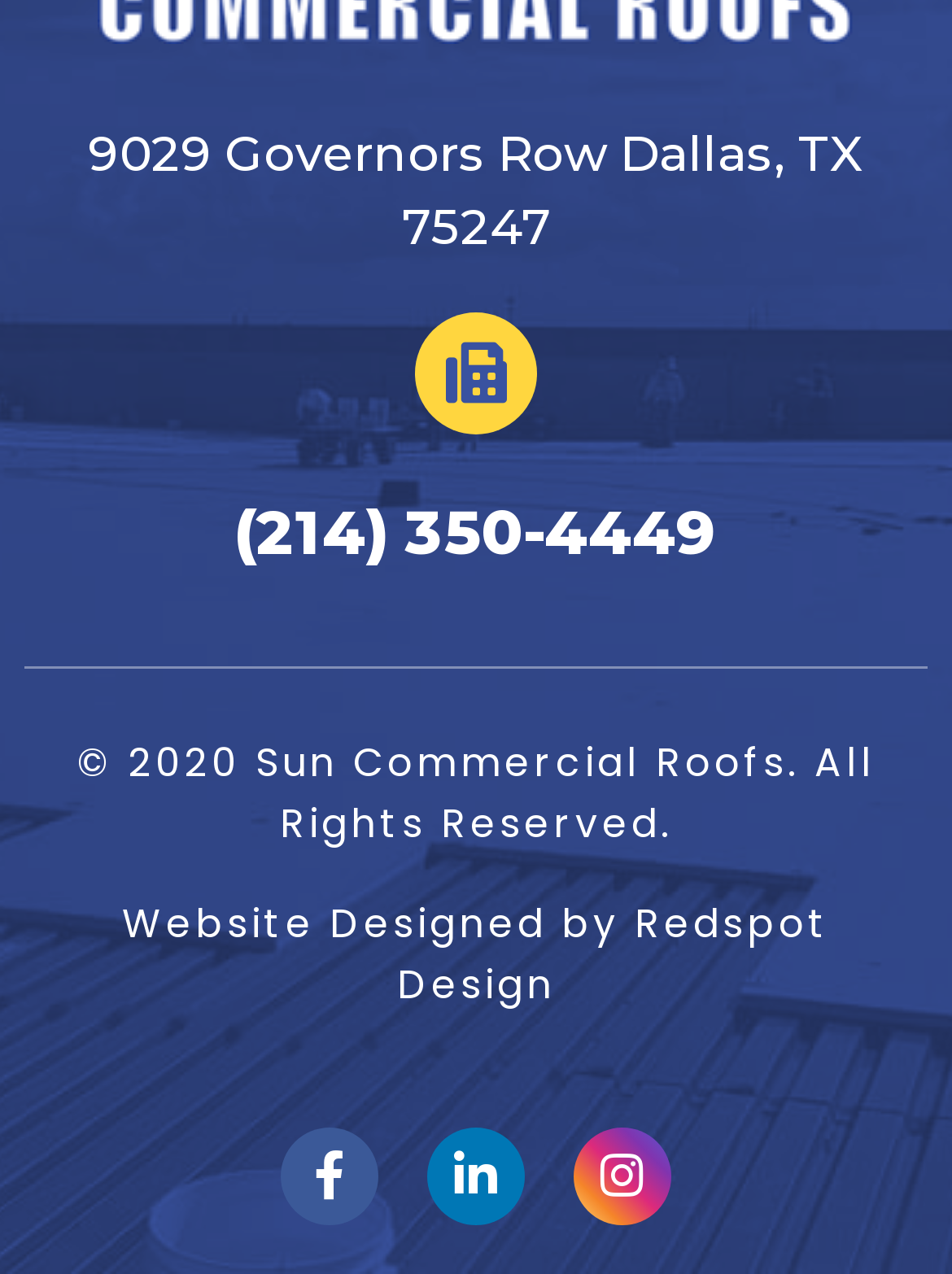Given the element description (214) 350-4449, predict the bounding box coordinates for the UI element in the webpage screenshot. The format should be (top-left x, top-left y, bottom-right x, bottom-right y), and the values should be between 0 and 1.

[0.246, 0.388, 0.754, 0.446]